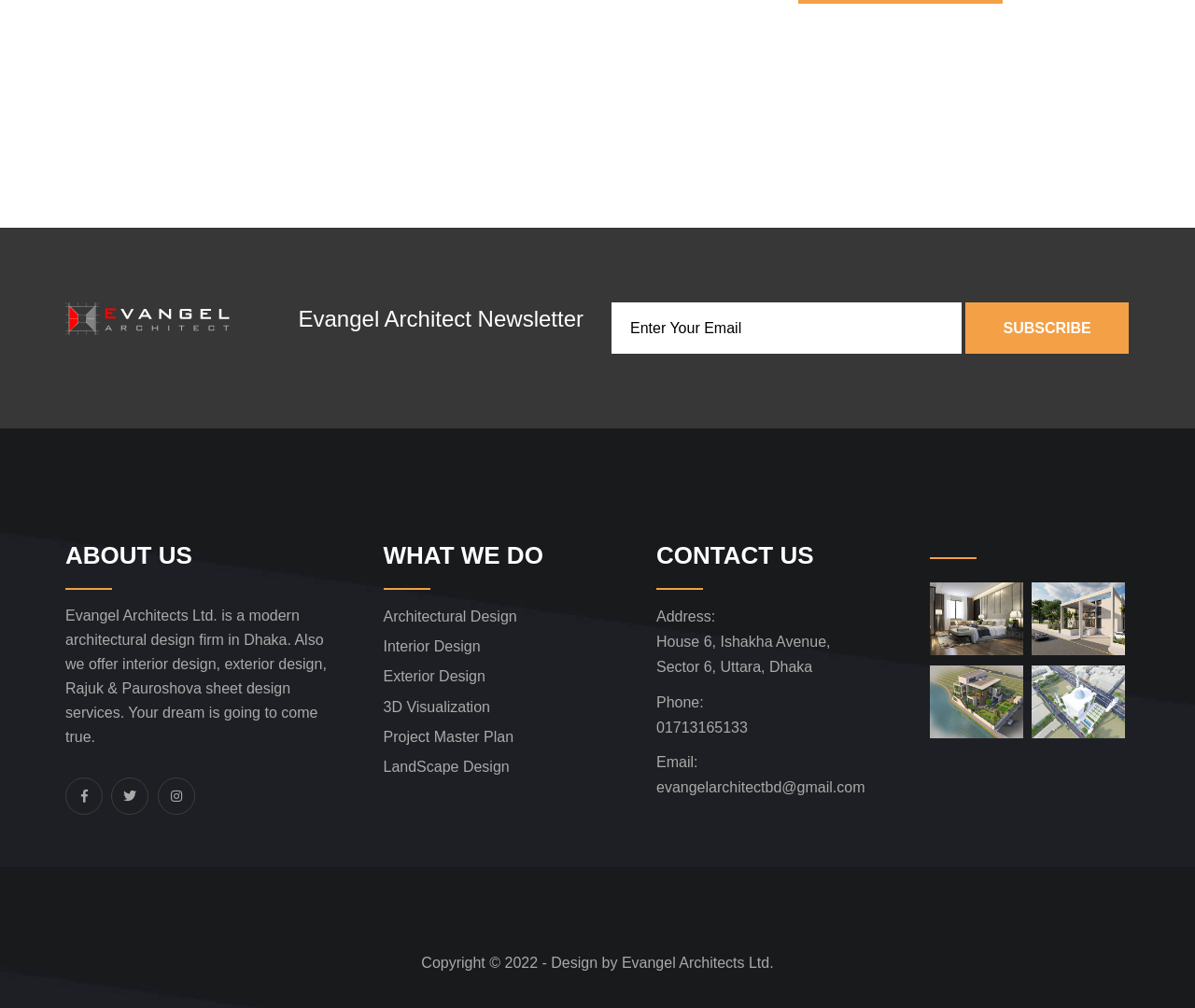Calculate the bounding box coordinates for the UI element based on the following description: "Interior Design". Ensure the coordinates are four float numbers between 0 and 1, i.e., [left, top, right, bottom].

[0.321, 0.633, 0.402, 0.649]